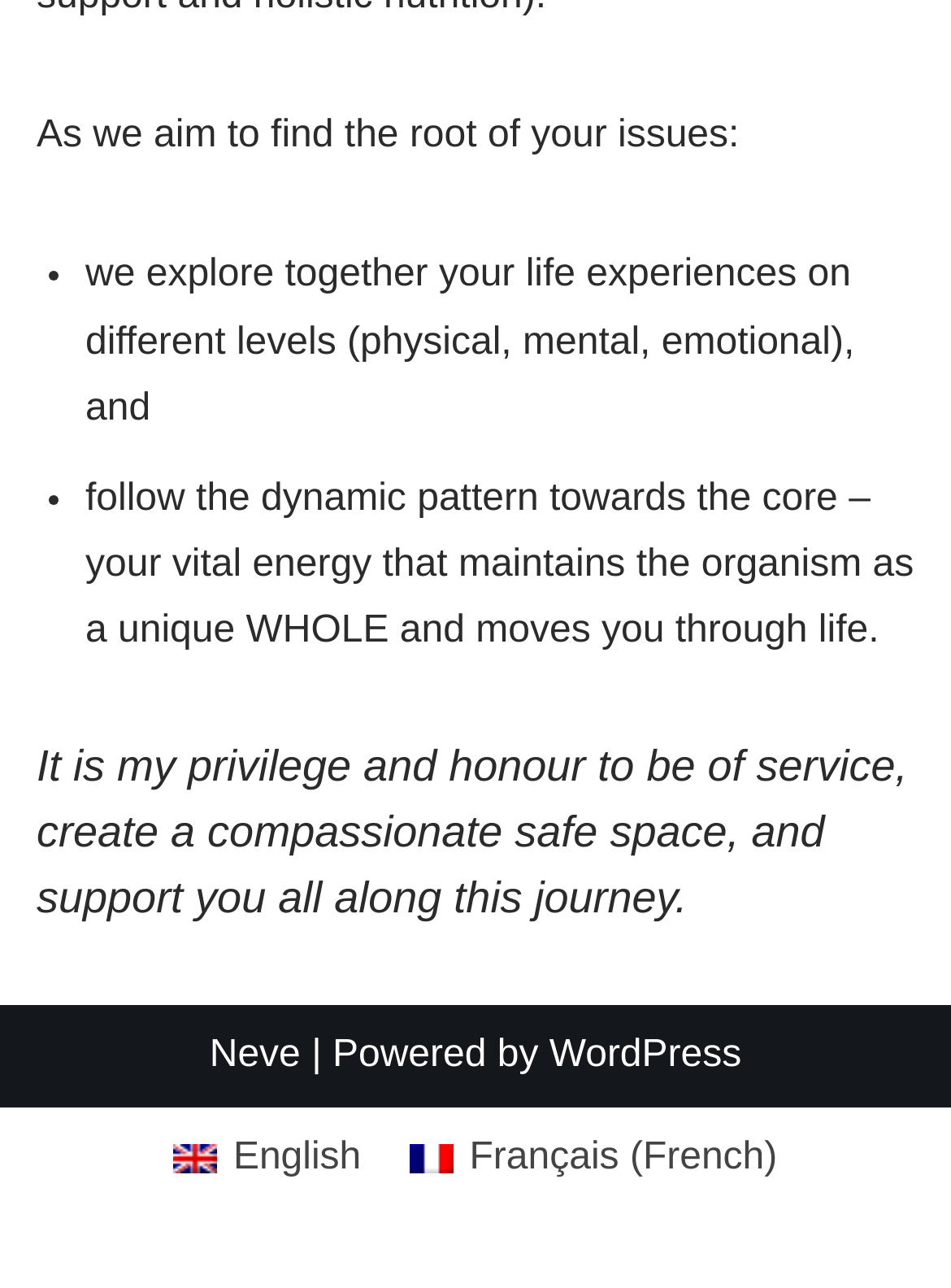Who is the service provider?
Examine the image closely and answer the question with as much detail as possible.

The service provider is Neve, as mentioned in the footer section of the webpage, along with the platform used to power the website, WordPress.